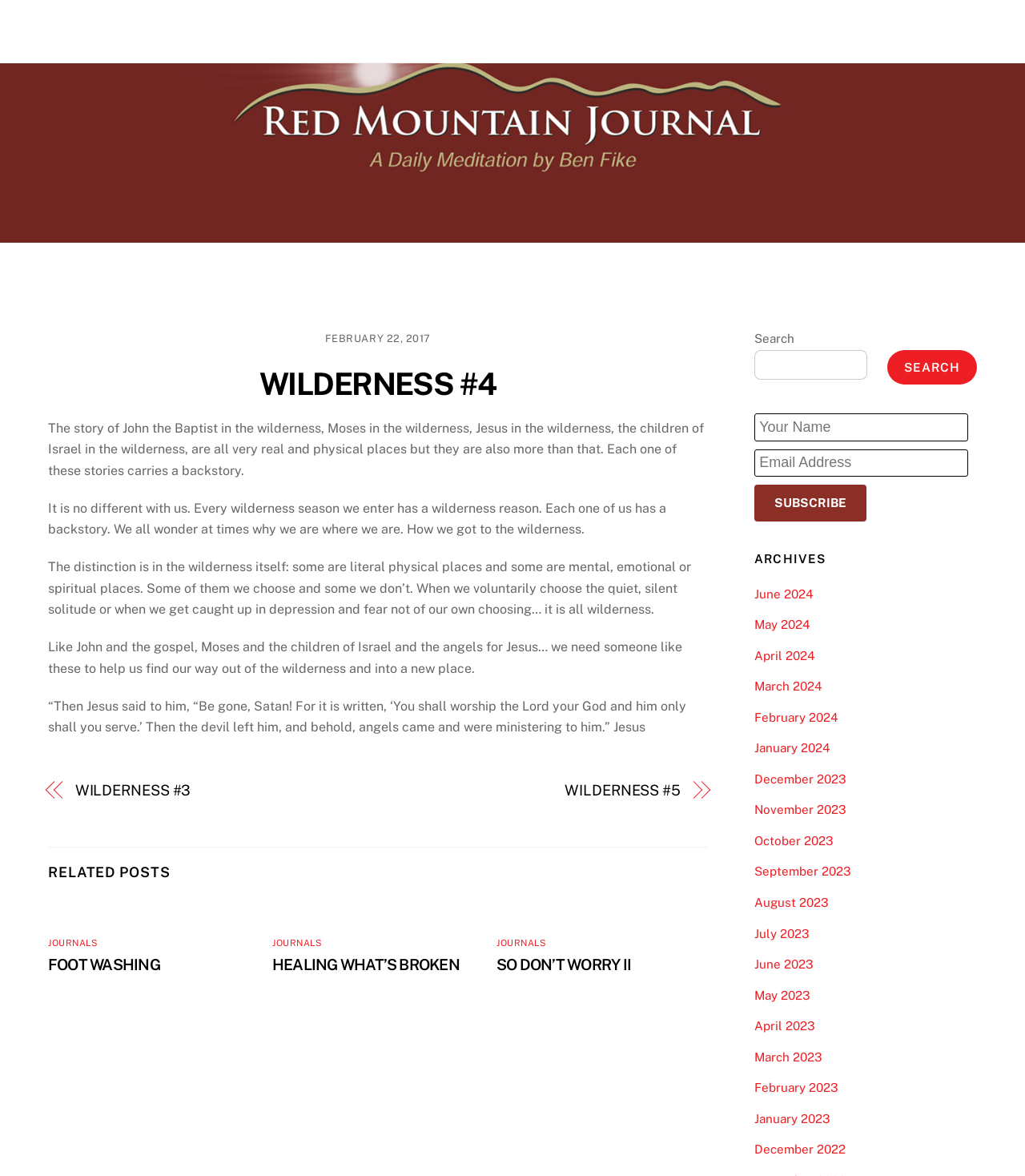Provide the bounding box coordinates, formatted as (top-left x, top-left y, bottom-right x, bottom-right y), with all values being floating point numbers between 0 and 1. Identify the bounding box of the UI element that matches the description: Journals

[0.047, 0.797, 0.096, 0.807]